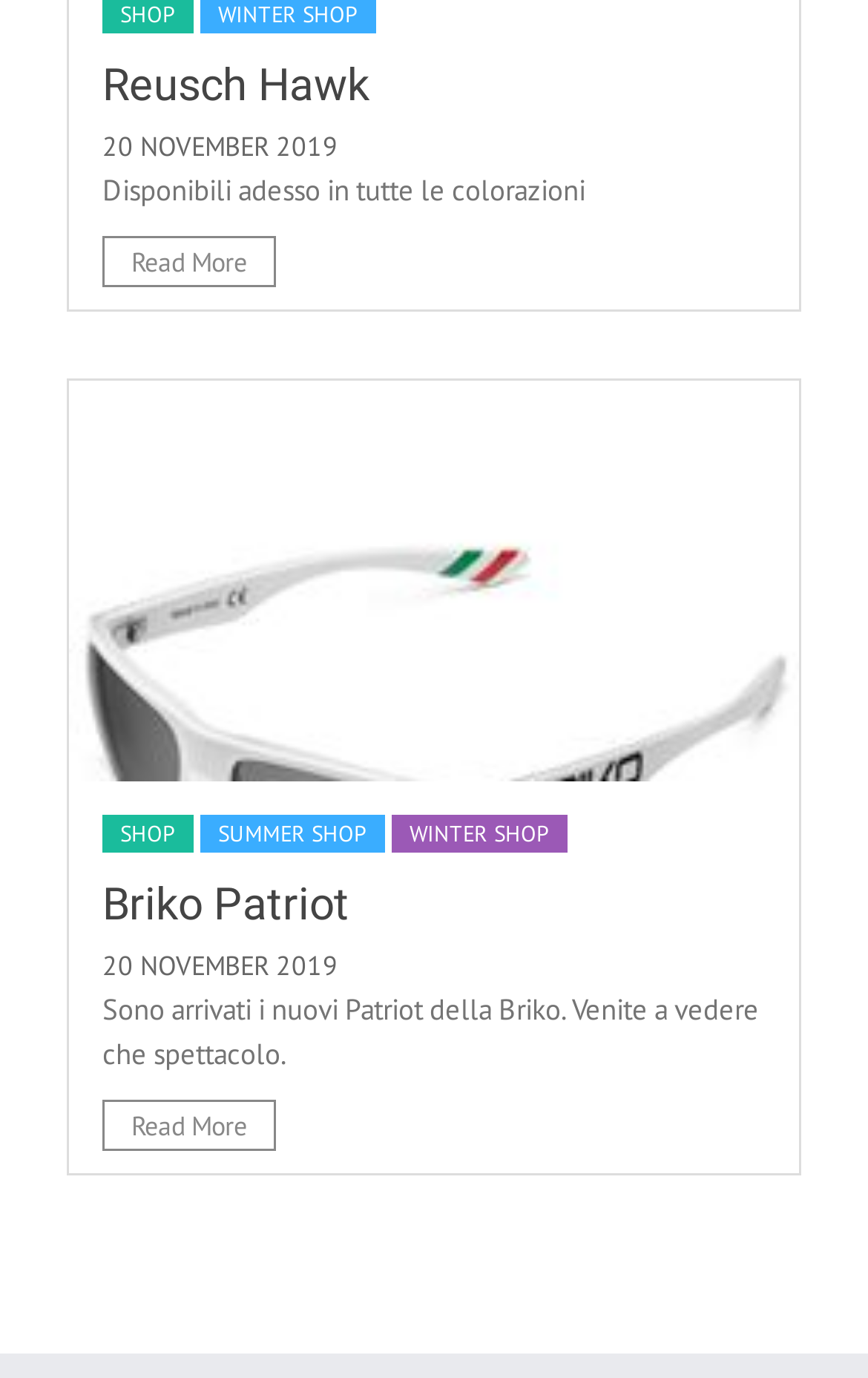Please provide a brief answer to the question using only one word or phrase: 
How many products are featured on this page?

2